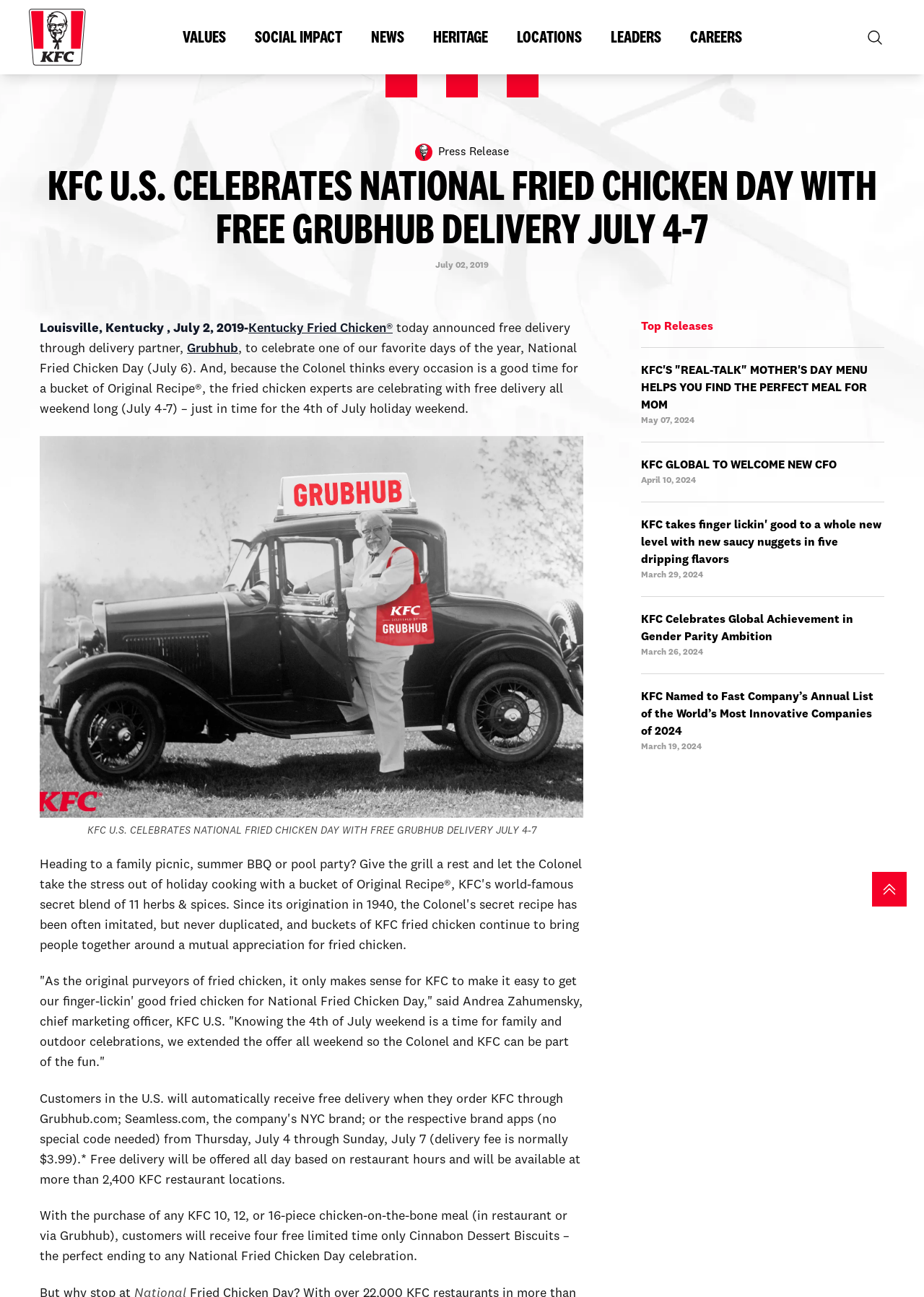Respond to the question below with a concise word or phrase:
What is the reward for purchasing a KFC 10, 12, or 16-piece chicken-on-the-bone meal?

Four free Cinnabon Dessert Biscuits